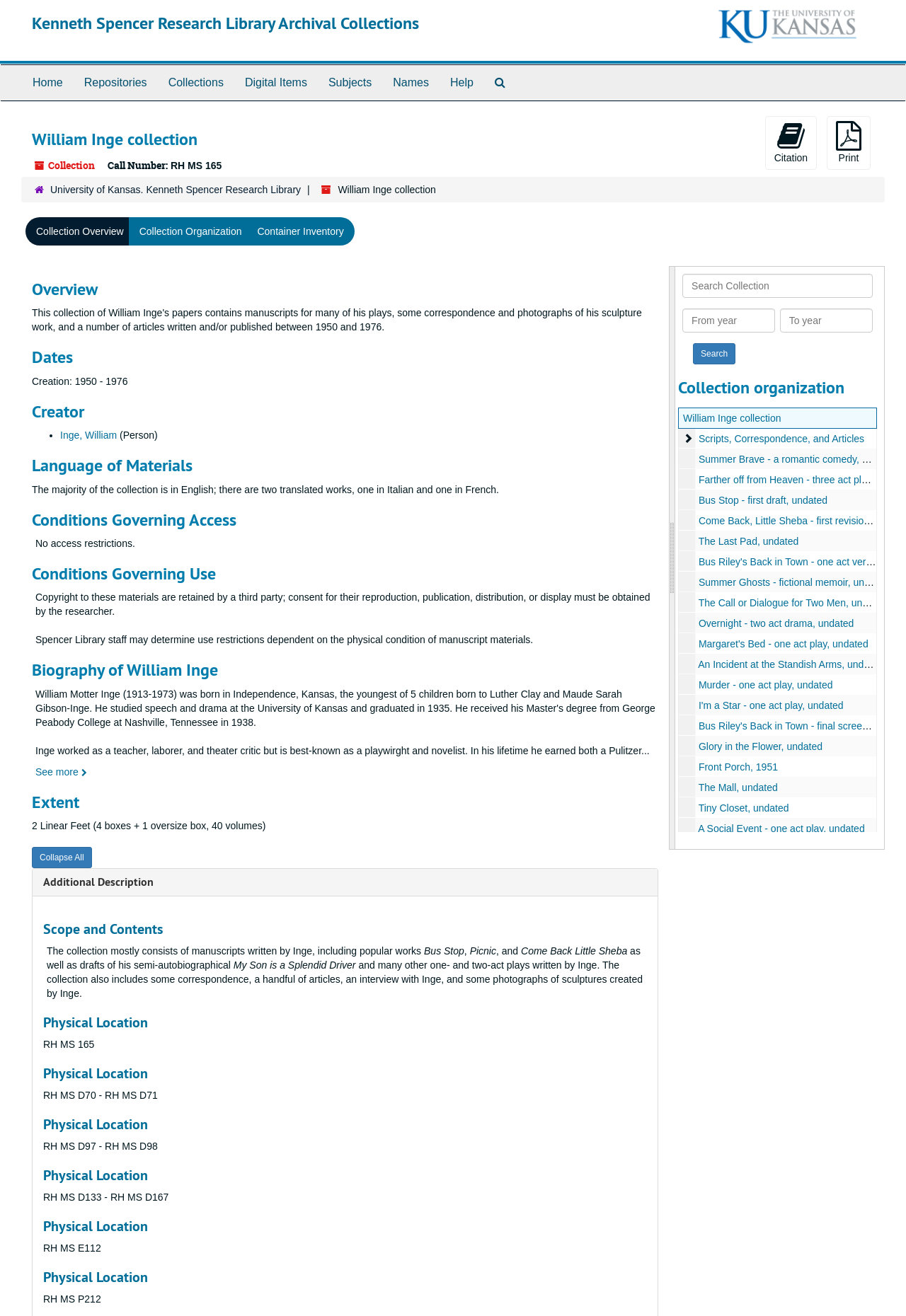Use the details in the image to answer the question thoroughly: 
What is the extent of the collection?

I found the answer by looking at the 'Extent' section, which says '2 Linear Feet (4 boxes + 1 oversize box, 40 volumes)'.